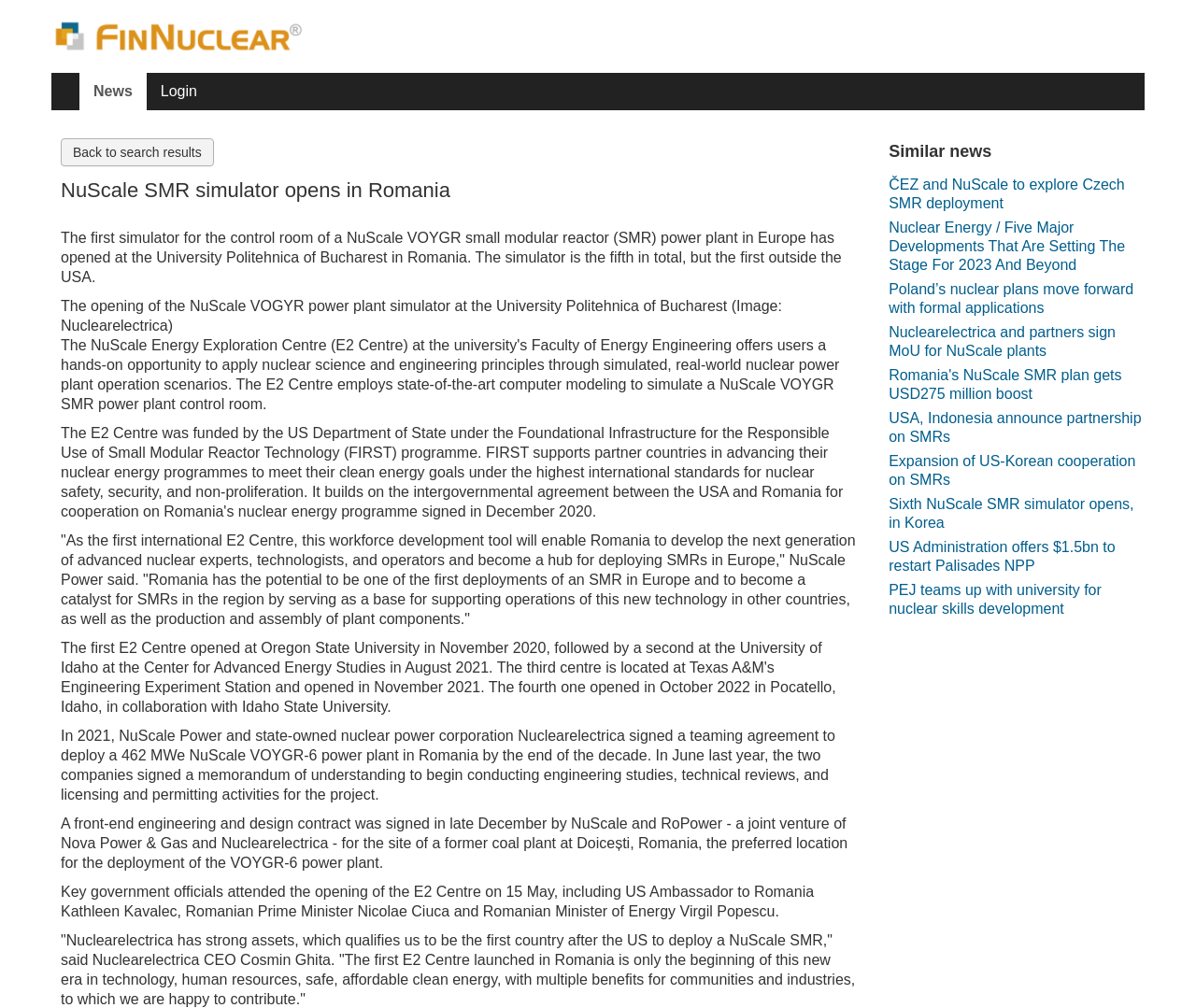Where is the simulator located?
Based on the visual, give a brief answer using one word or a short phrase.

University Politehnica of Bucharest